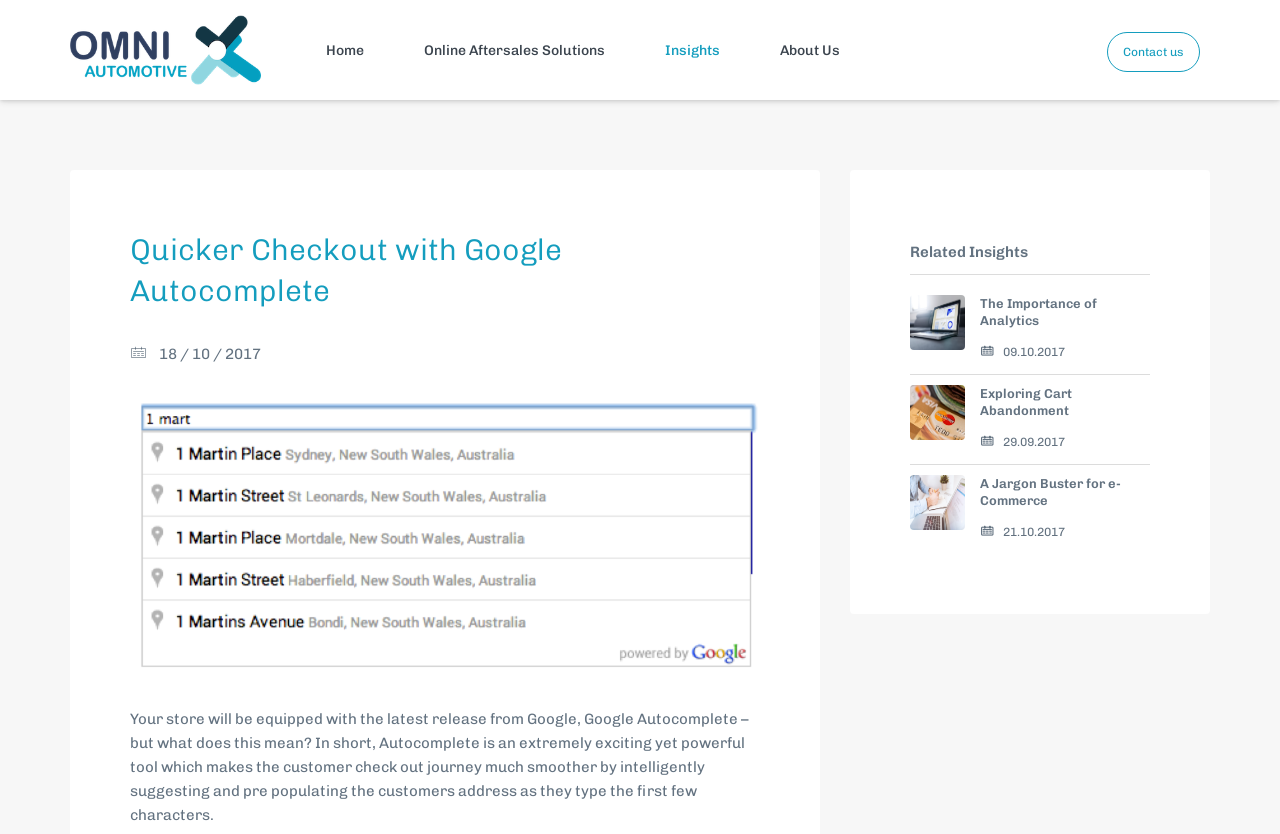What is the topic of the article with the date '18 / 10 / 2017'?
Please provide a single word or phrase answer based on the image.

Quicker Checkout with Google Autocomplete